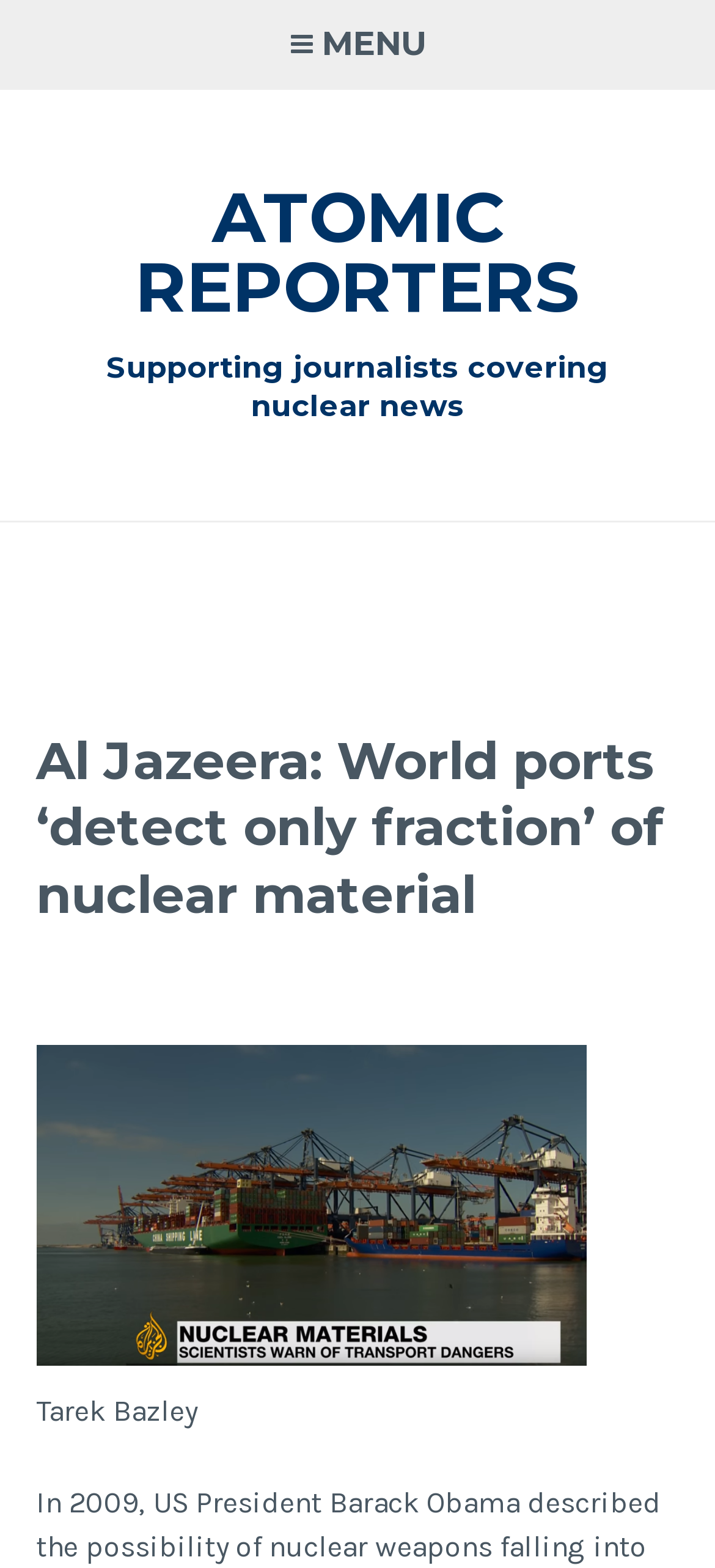Reply to the question below using a single word or brief phrase:
What is the topic of the article?

Nuclear material